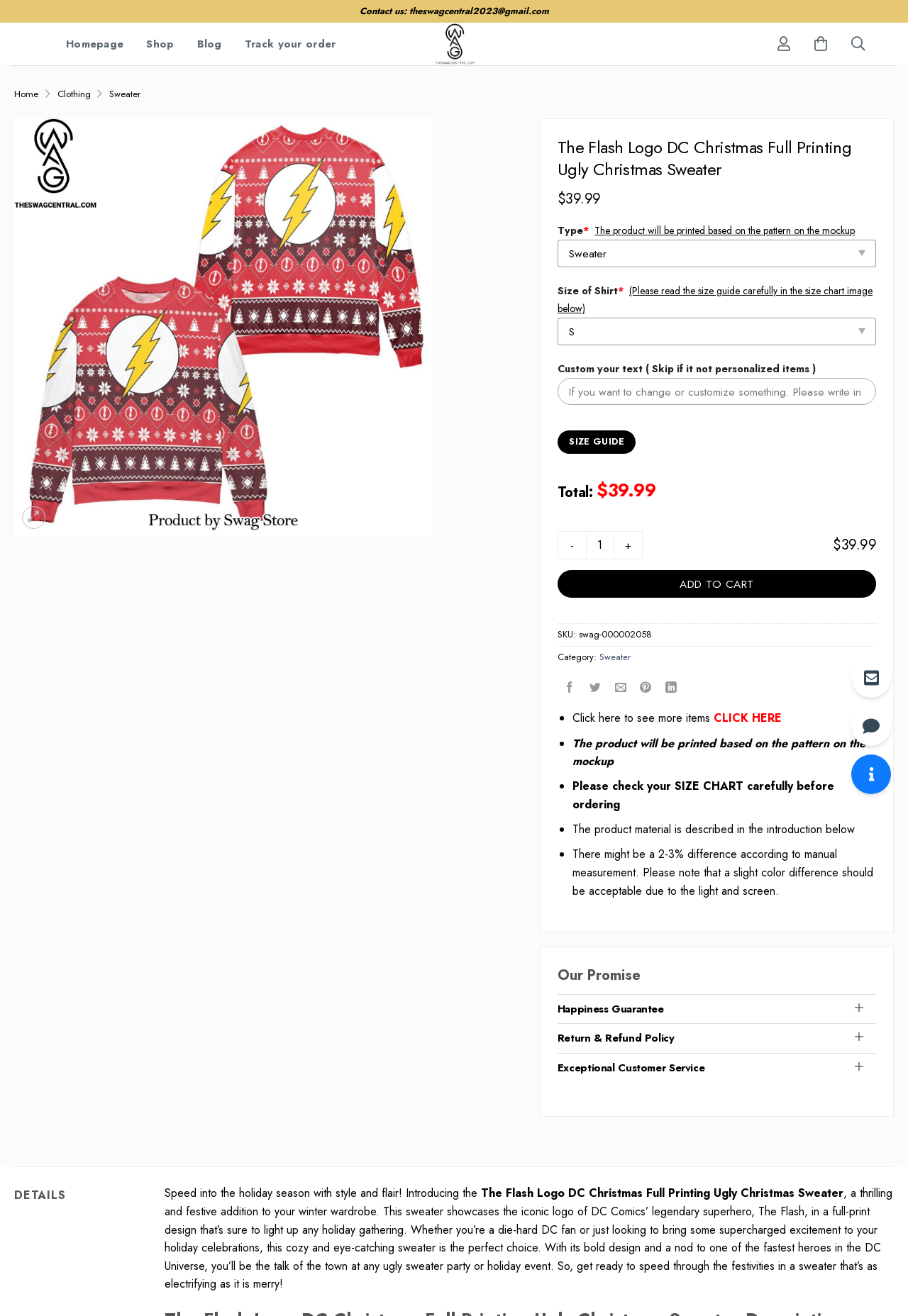Find the bounding box of the UI element described as: "parent_node: Exceptional Customer Service aria-label="Toggle"". The bounding box coordinates should be given as four float values between 0 and 1, i.e., [left, top, right, bottom].

[0.932, 0.804, 0.961, 0.817]